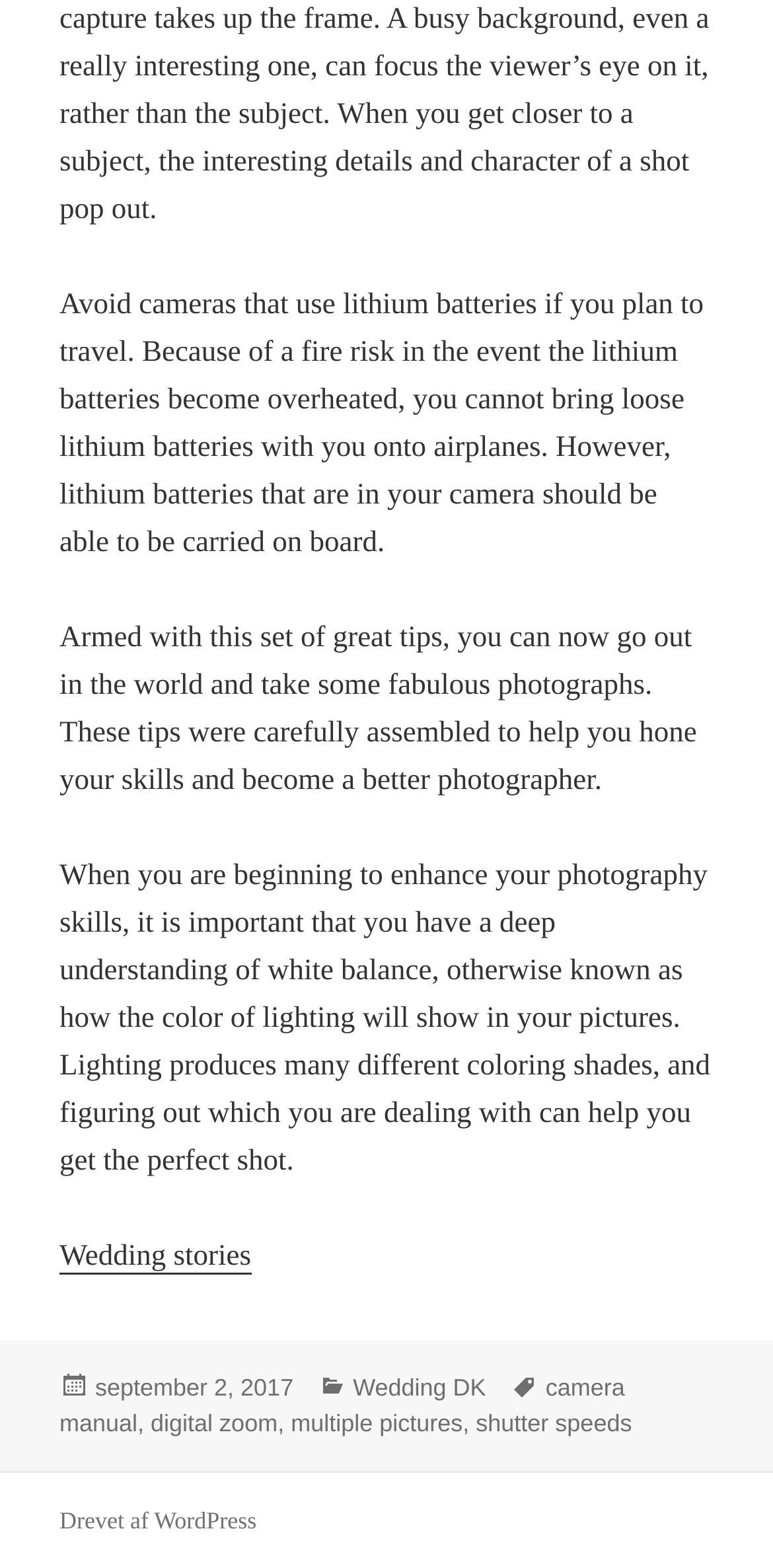Bounding box coordinates are specified in the format (top-left x, top-left y, bottom-right x, bottom-right y). All values are floating point numbers bounded between 0 and 1. Please provide the bounding box coordinate of the region this sentence describes: september 2, 2017

[0.123, 0.876, 0.38, 0.895]